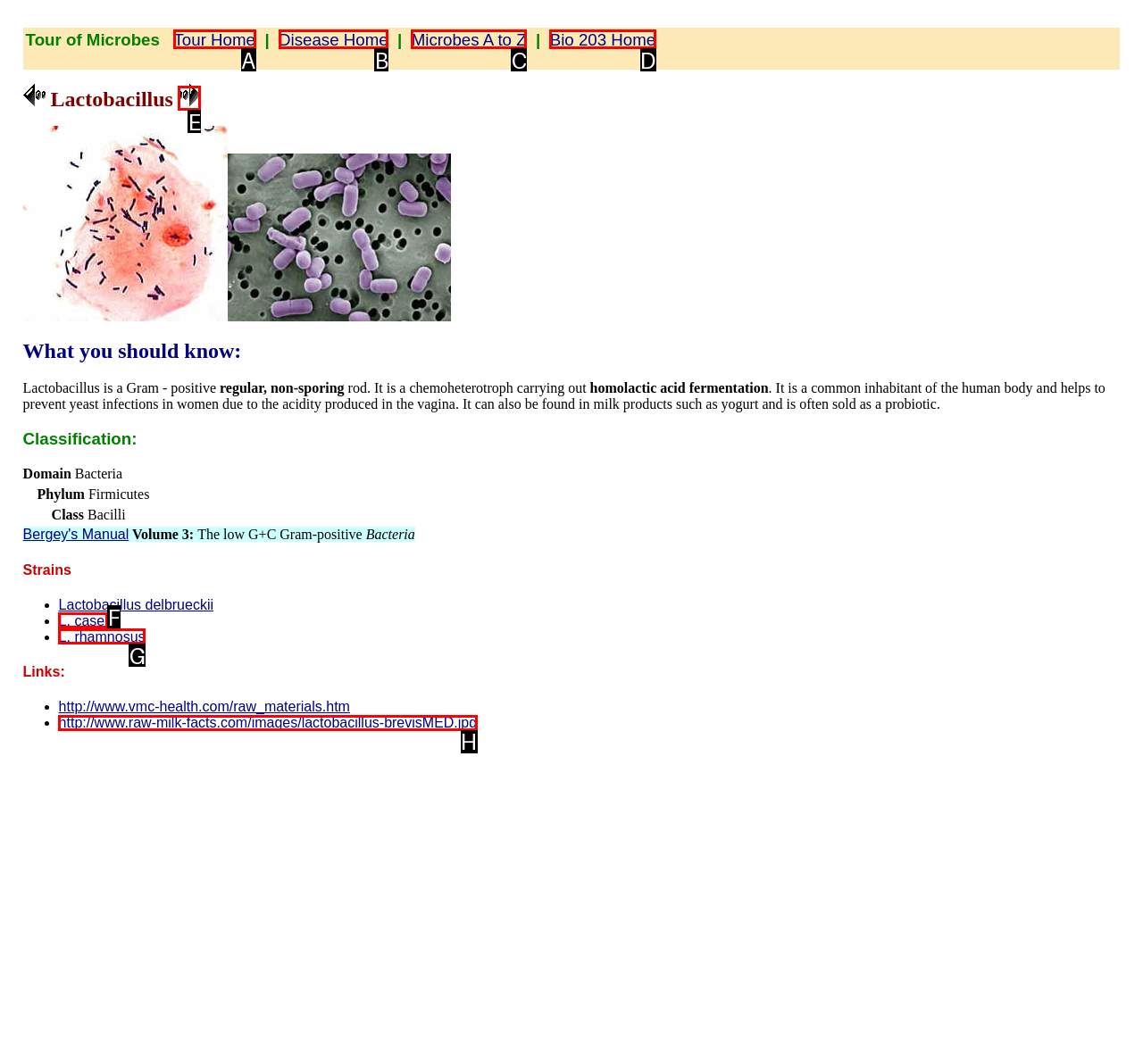Examine the description: Microbes A to Z and indicate the best matching option by providing its letter directly from the choices.

C